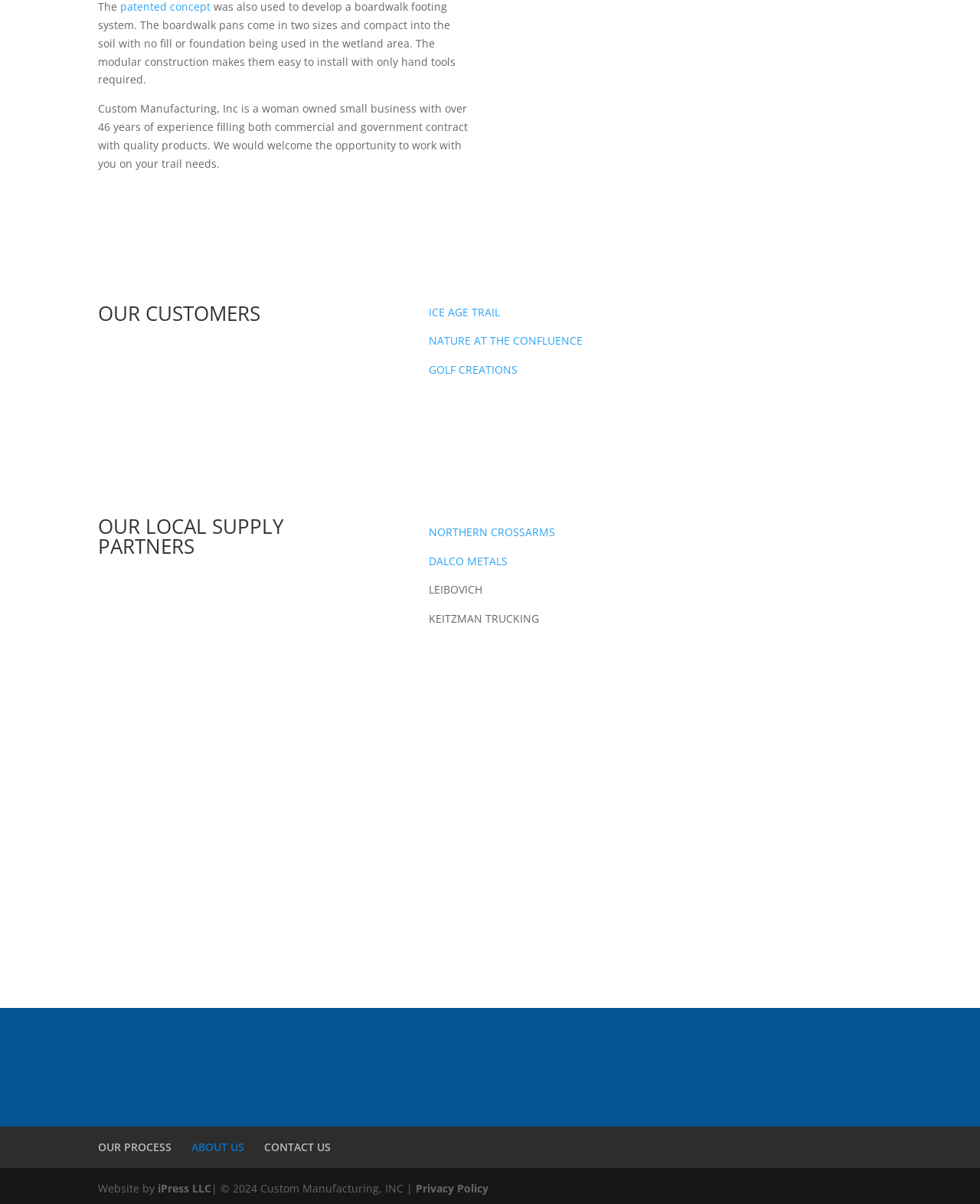Identify the bounding box coordinates of the element that should be clicked to fulfill this task: "Check our process". The coordinates should be provided as four float numbers between 0 and 1, i.e., [left, top, right, bottom].

[0.1, 0.947, 0.175, 0.959]